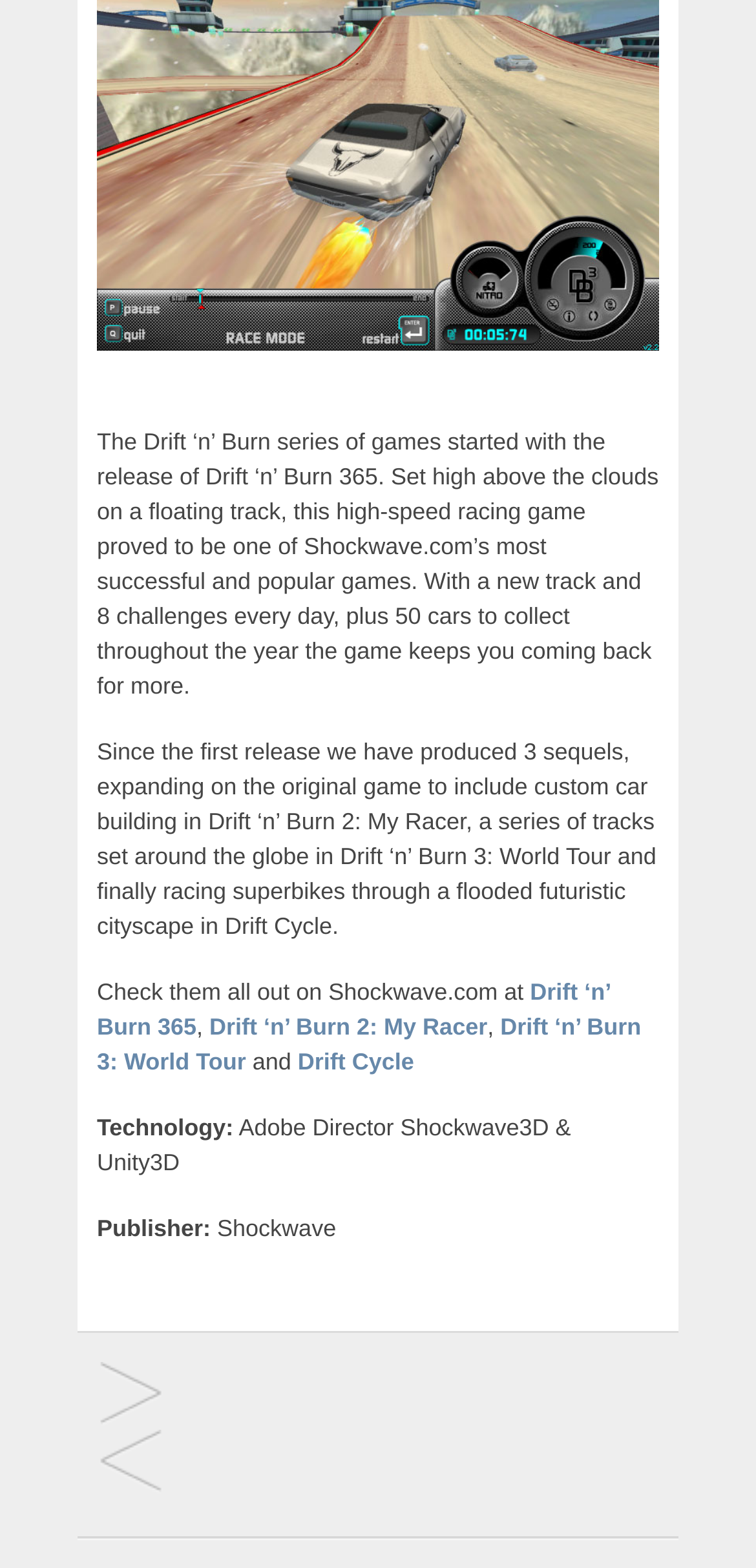What technology was used to develop the Drift 'n' Burn series?
Examine the webpage screenshot and provide an in-depth answer to the question.

The answer can be found in the StaticText element with the text 'Technology: Adobe Director Shockwave3D & Unity3D'.